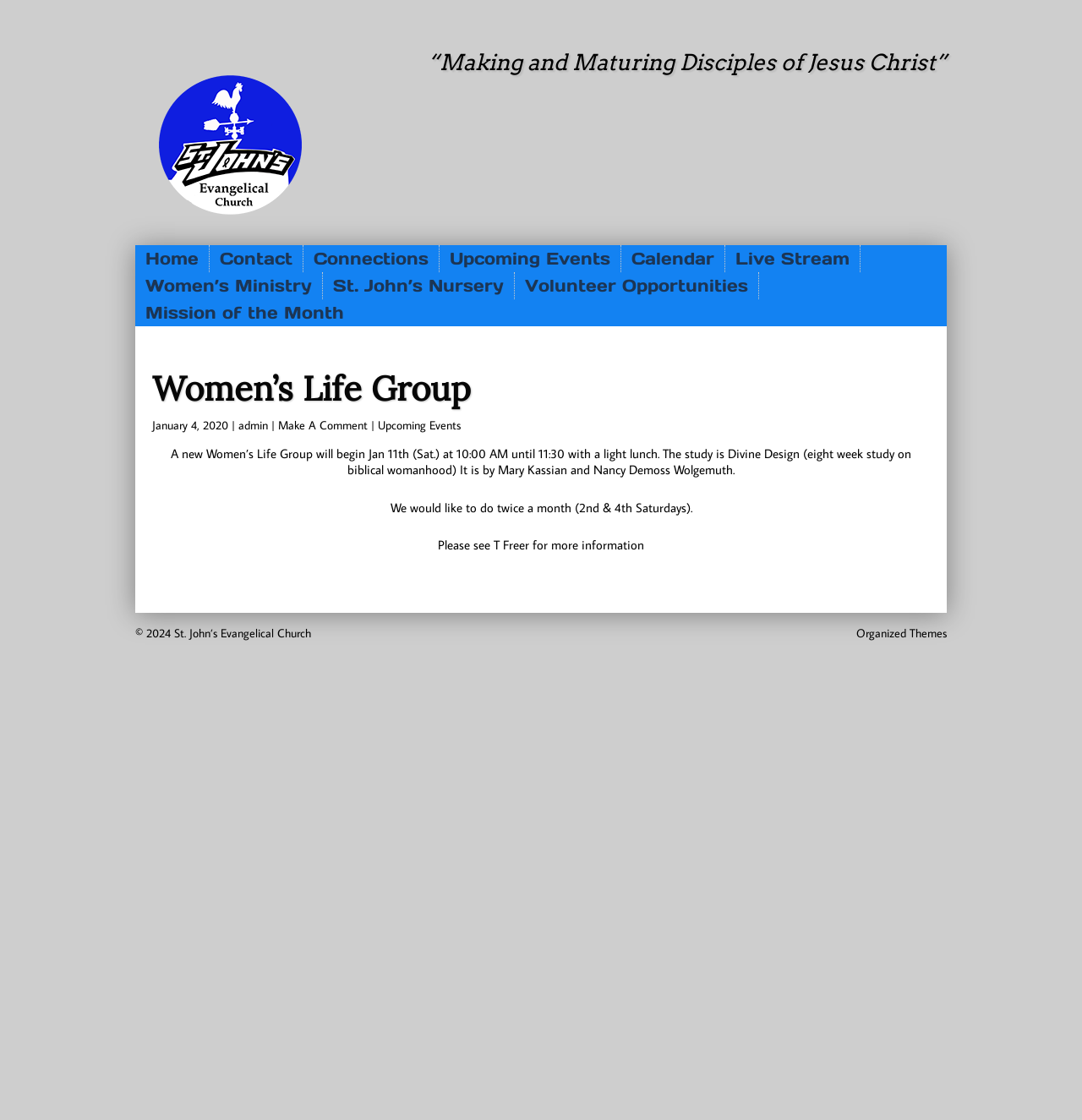Give the bounding box coordinates for the element described by: "Upcoming Events".

[0.406, 0.218, 0.574, 0.243]